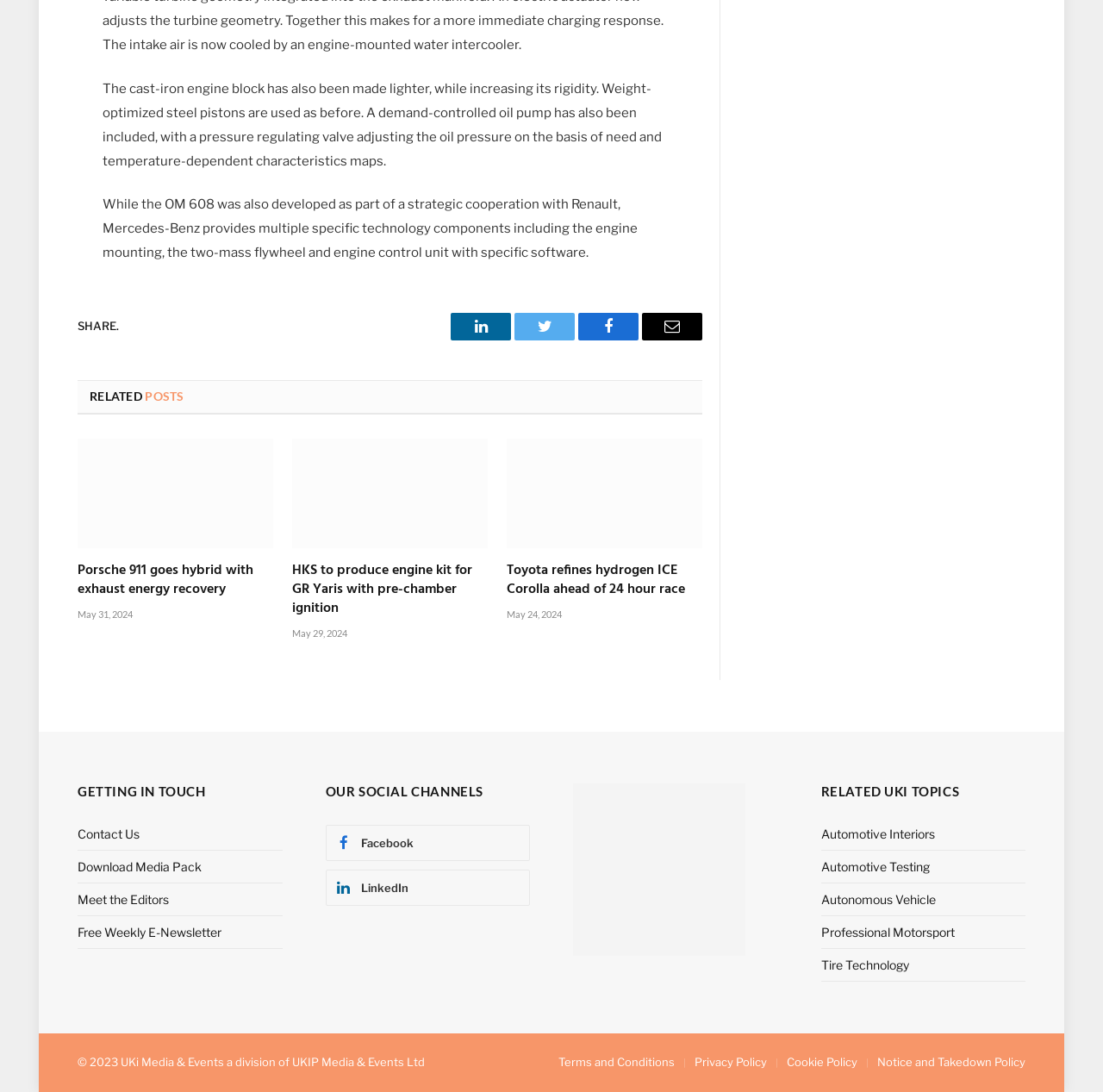Identify the bounding box coordinates for the element you need to click to achieve the following task: "Follow on Facebook". Provide the bounding box coordinates as four float numbers between 0 and 1, in the form [left, top, right, bottom].

[0.295, 0.755, 0.48, 0.789]